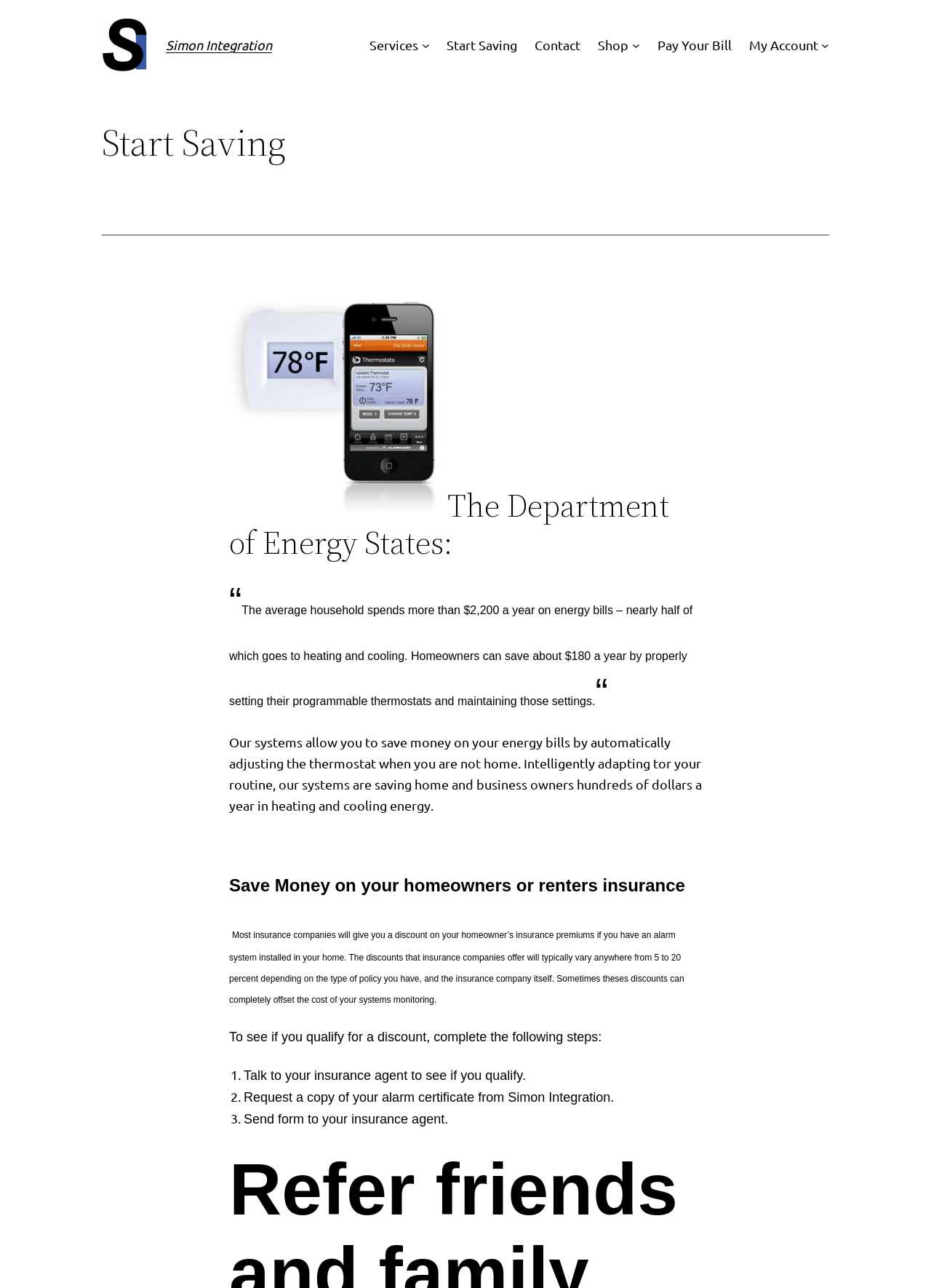Determine the bounding box coordinates for the clickable element required to fulfill the instruction: "Click the 'Start Saving' link". Provide the coordinates as four float numbers between 0 and 1, i.e., [left, top, right, bottom].

[0.48, 0.027, 0.556, 0.043]